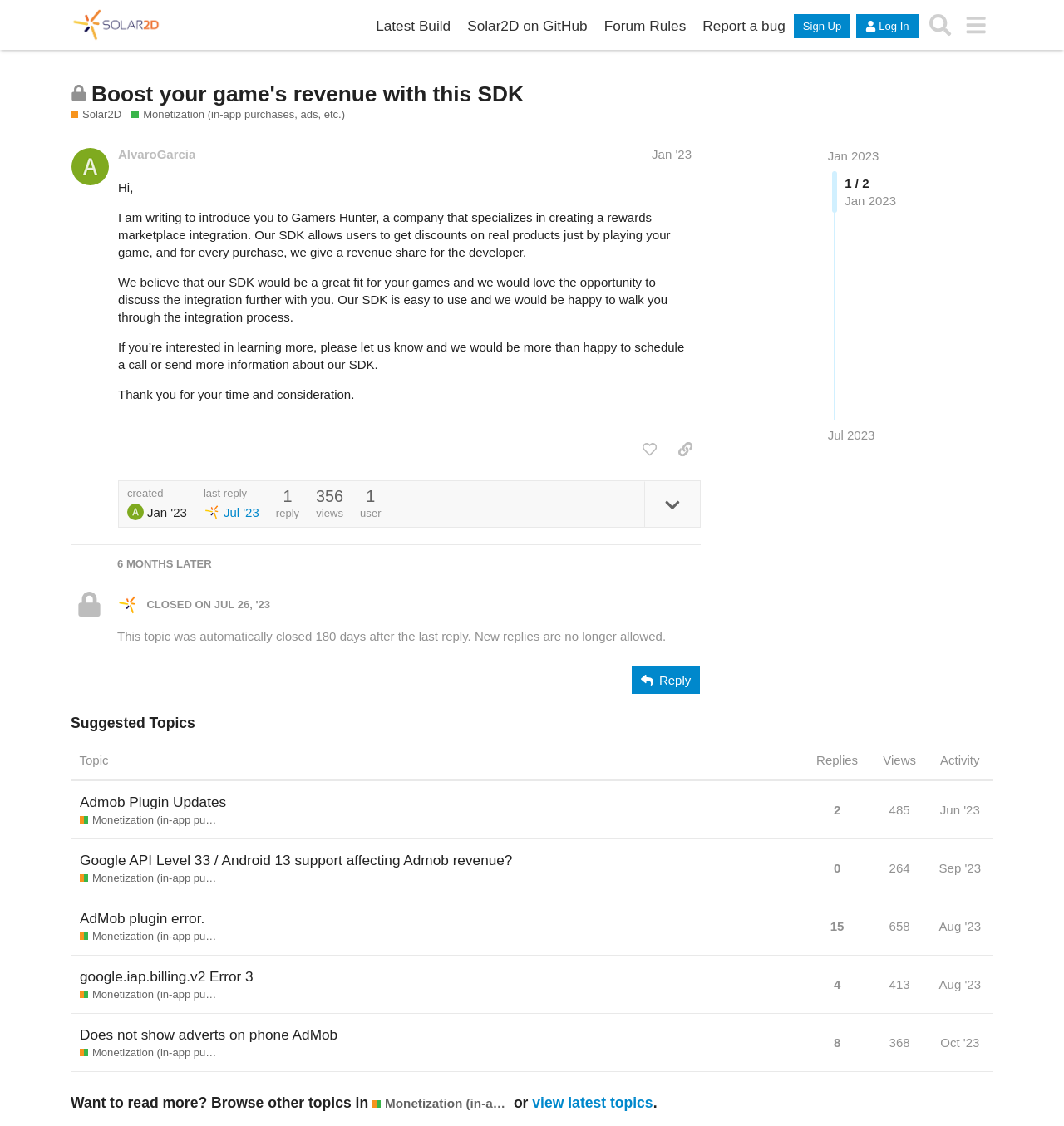Give the bounding box coordinates for the element described by: "0".

[0.78, 0.754, 0.794, 0.788]